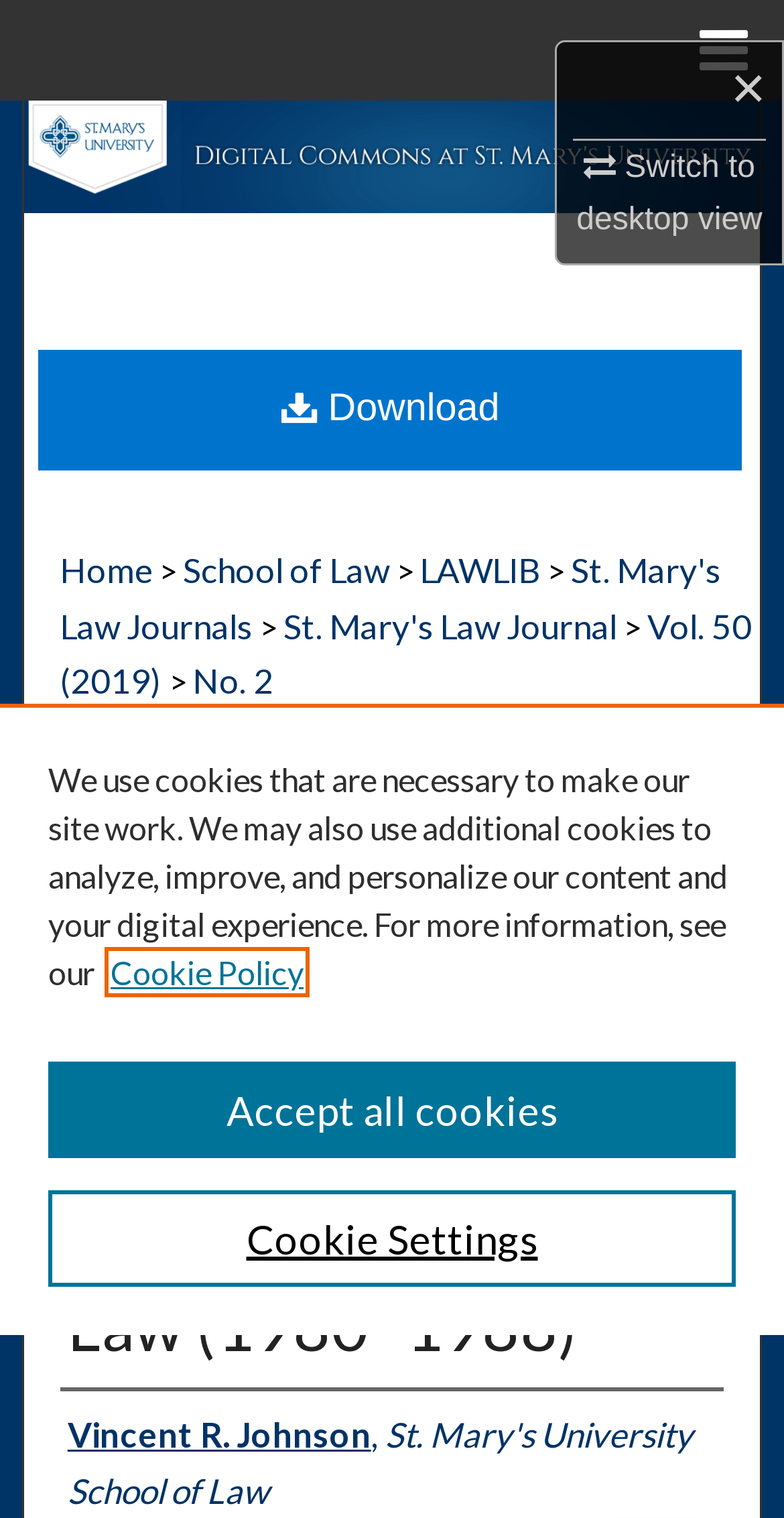Locate the coordinates of the bounding box for the clickable region that fulfills this instruction: "Switch to desktop view".

[0.735, 0.095, 0.972, 0.157]